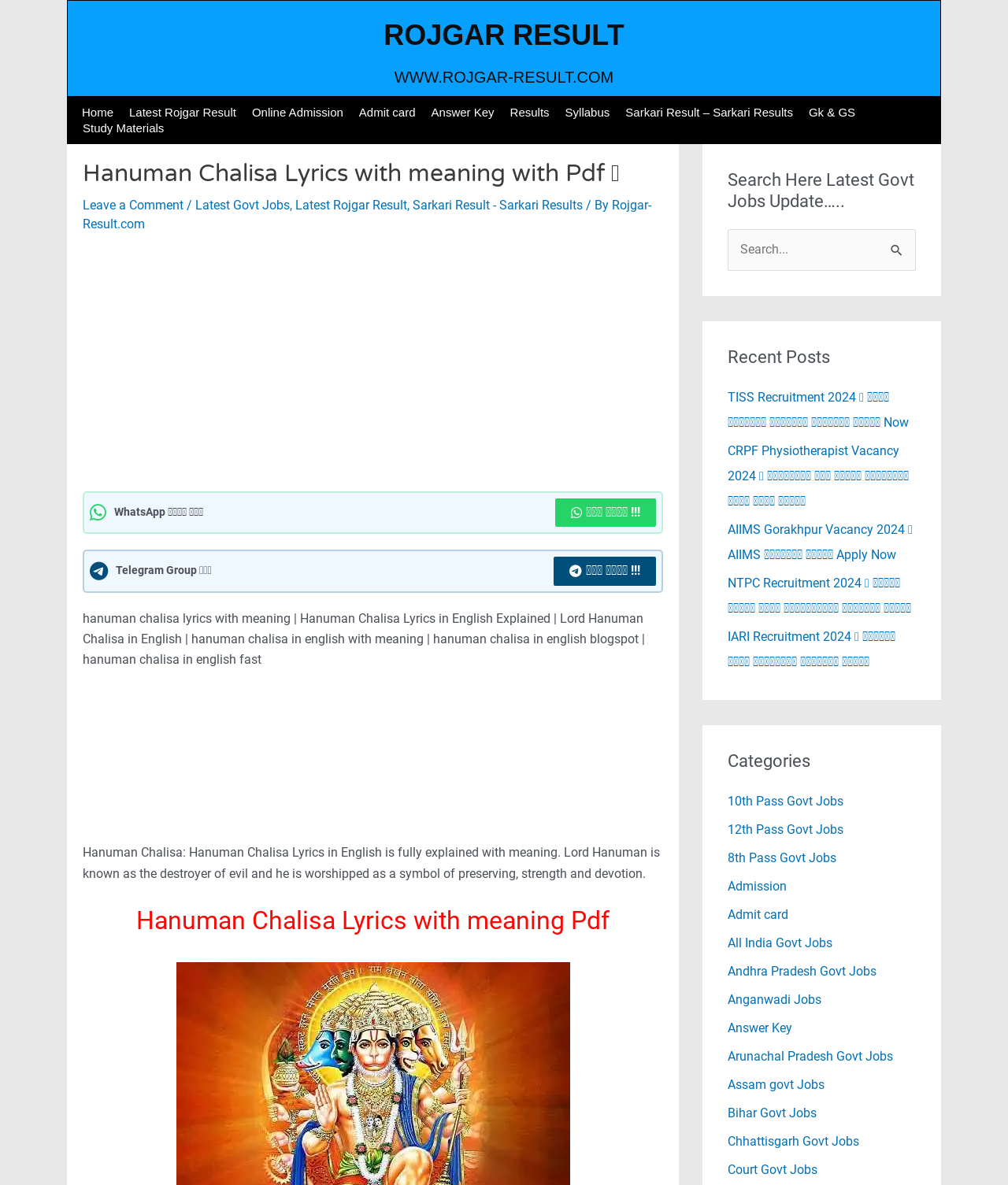Reply to the question with a single word or phrase:
What is the name of the website?

Rojgar-Result.com